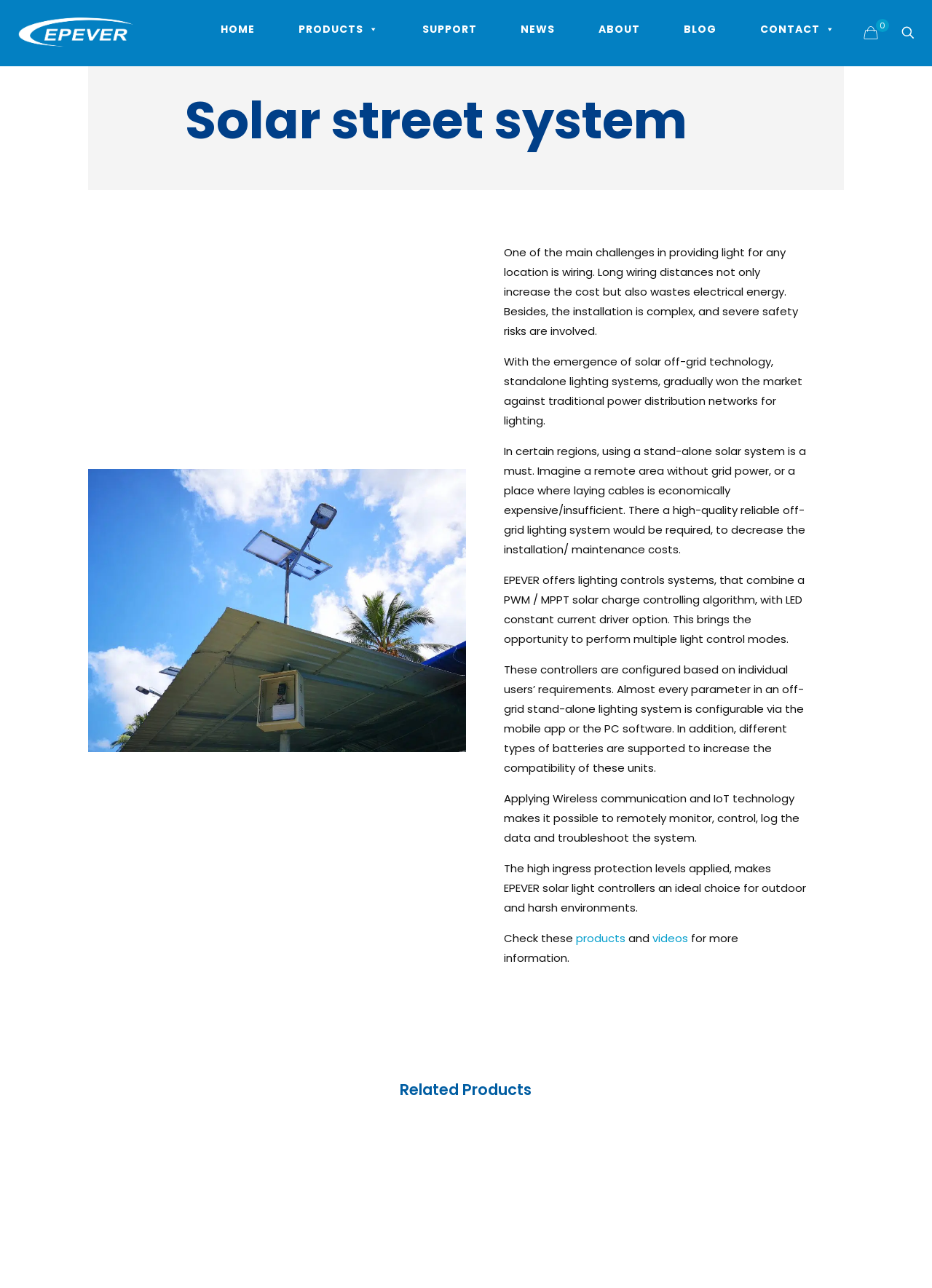Please provide the bounding box coordinates for the element that needs to be clicked to perform the following instruction: "Go to the 'HOME' page". The coordinates should be given as four float numbers between 0 and 1, i.e., [left, top, right, bottom].

[0.229, 0.011, 0.281, 0.034]